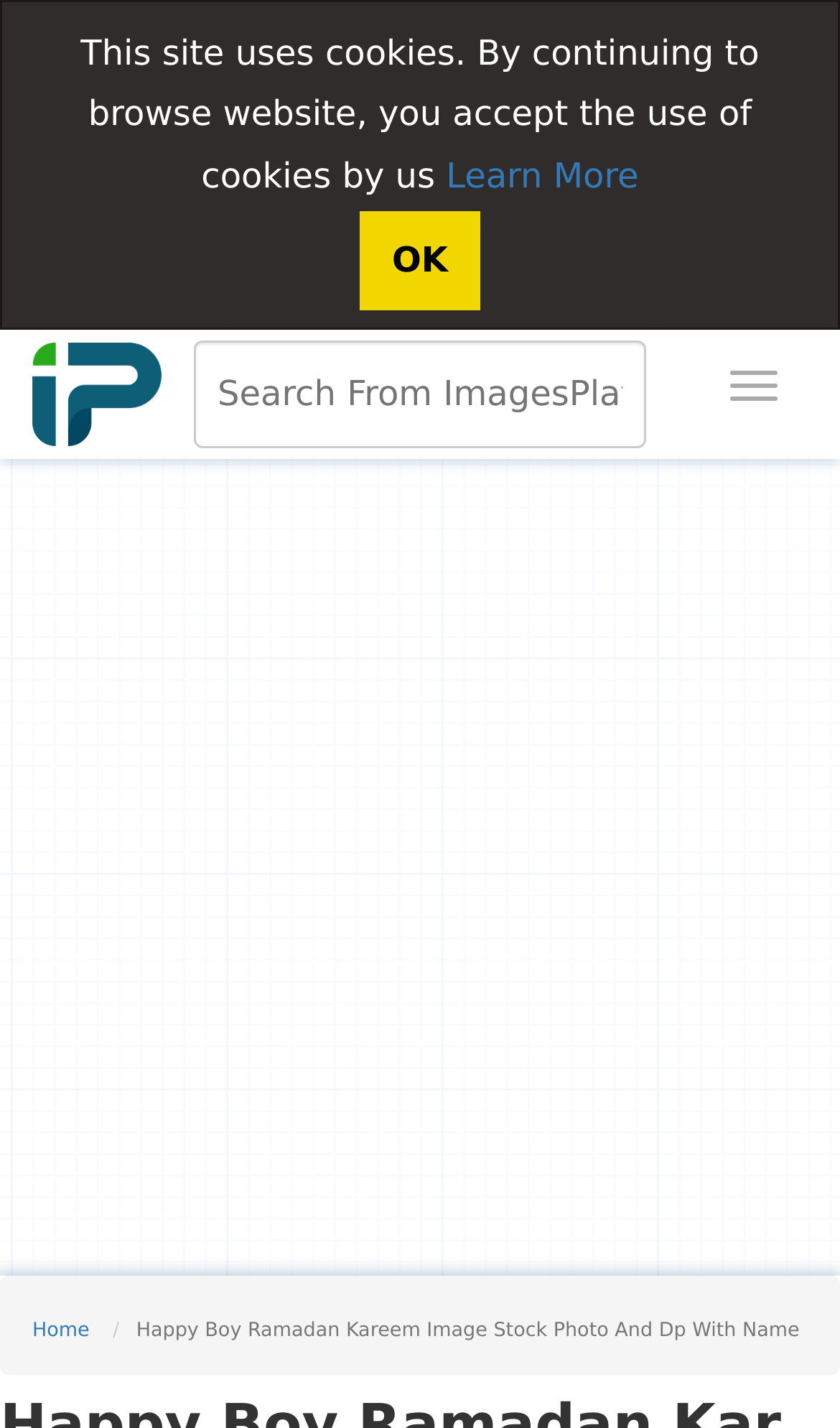What is the position of the Nav Bar button?
Look at the webpage screenshot and answer the question with a detailed explanation.

I looked at the bounding box coordinates of the 'Nav Bar' button and saw that its x1 and x2 values are 0.844 and 0.951, respectively, which indicates that it is positioned at the top right corner of the webpage.